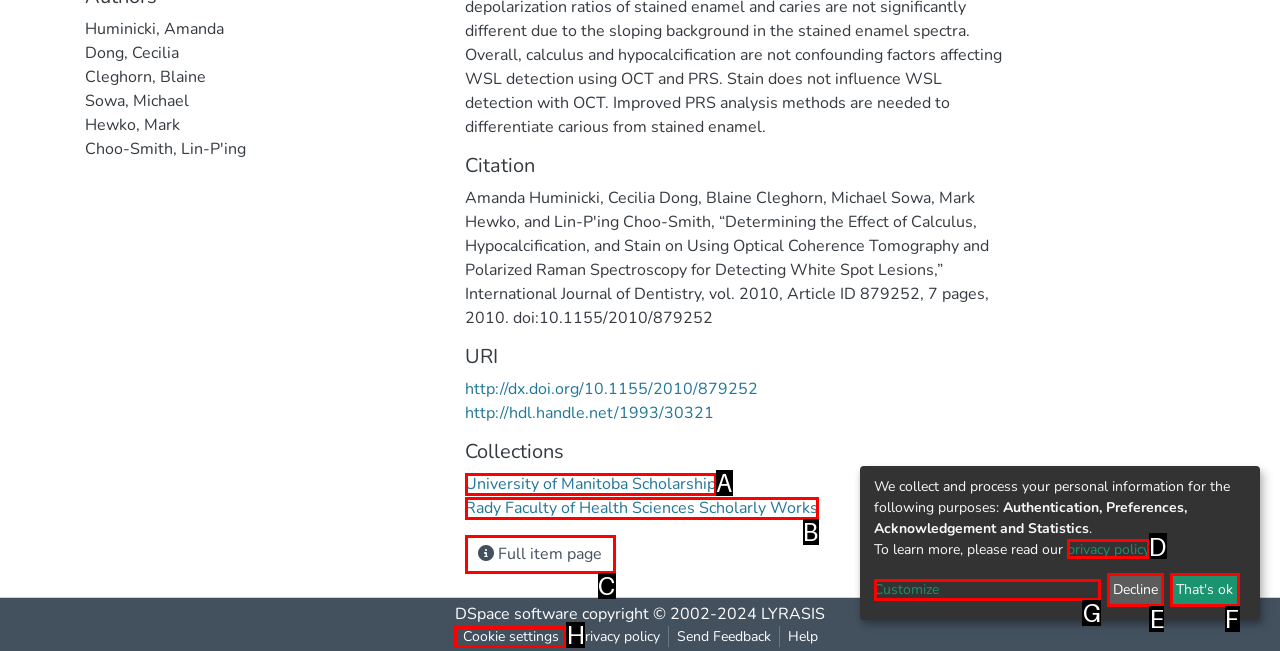From the available choices, determine which HTML element fits this description: Full item page Respond with the correct letter.

C